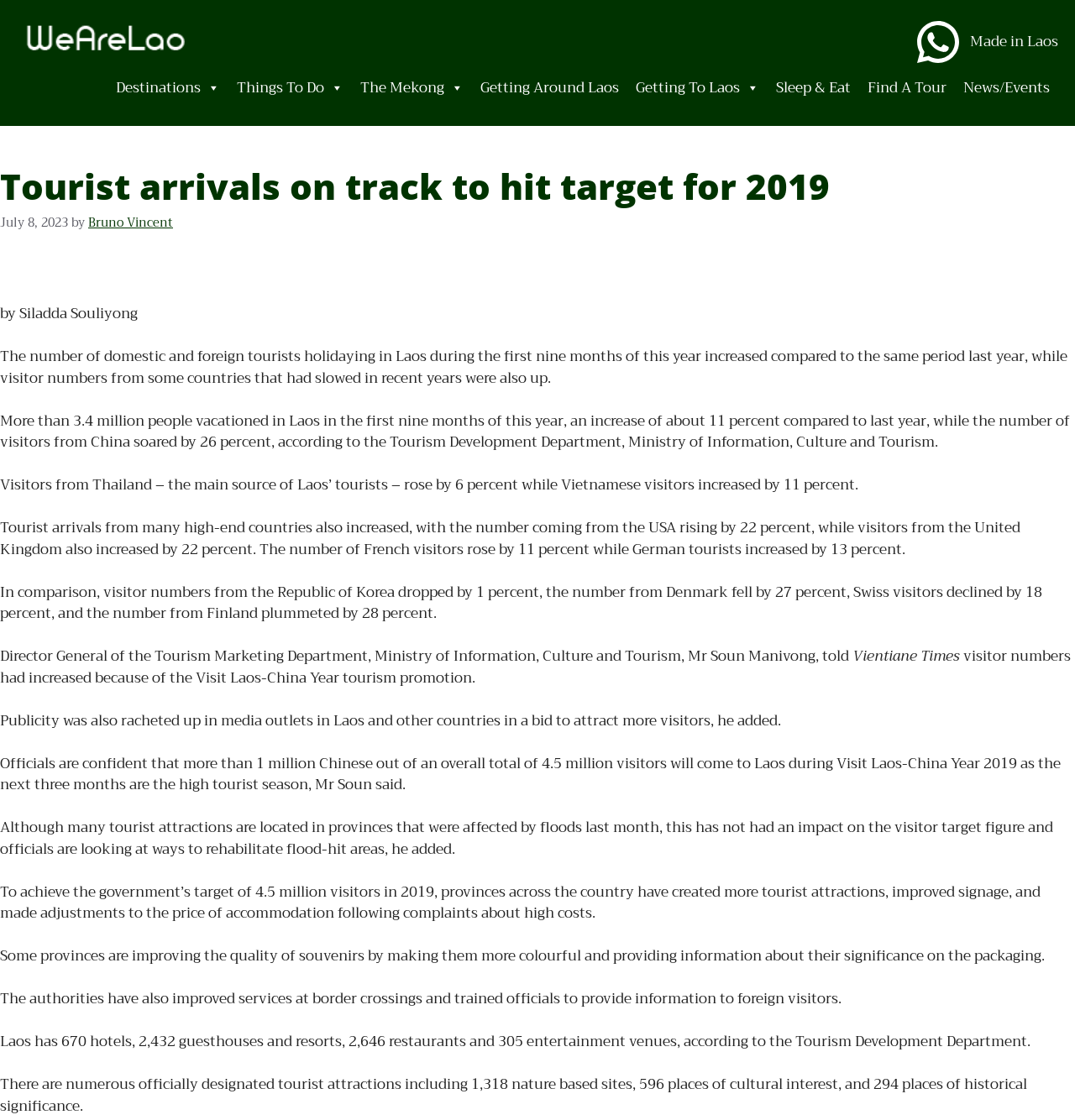Provide the bounding box coordinates, formatted as (top-left x, top-left y, bottom-right x, bottom-right y), with all values being floating point numbers between 0 and 1. Identify the bounding box of the UI element that matches the description: News/Events

[0.888, 0.06, 0.984, 0.097]